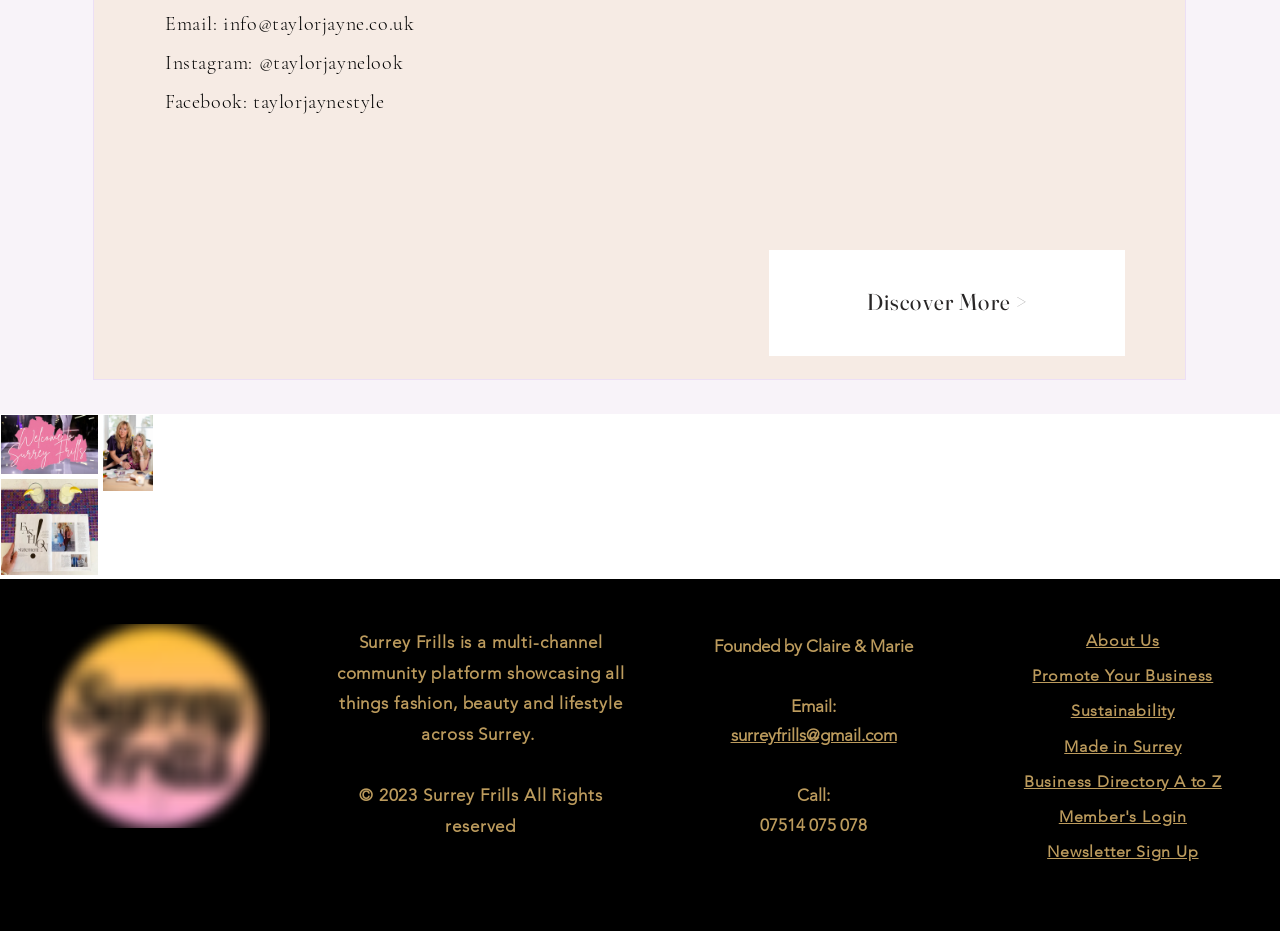Determine the bounding box coordinates (top-left x, top-left y, bottom-right x, bottom-right y) of the UI element described in the following text: Member's Login

[0.827, 0.865, 0.927, 0.885]